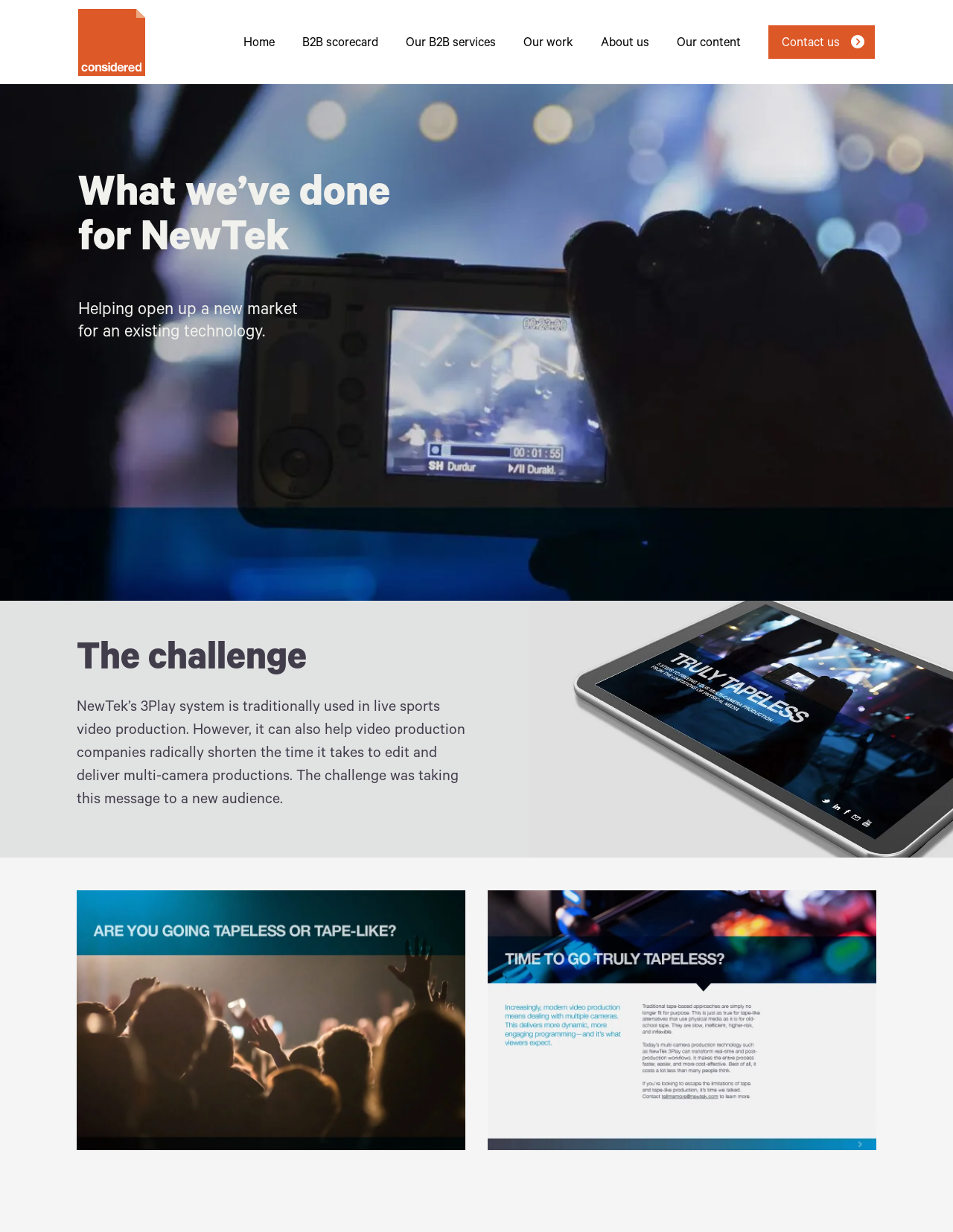What is the challenge mentioned in the case study? From the image, respond with a single word or brief phrase.

Taking a message to a new audience